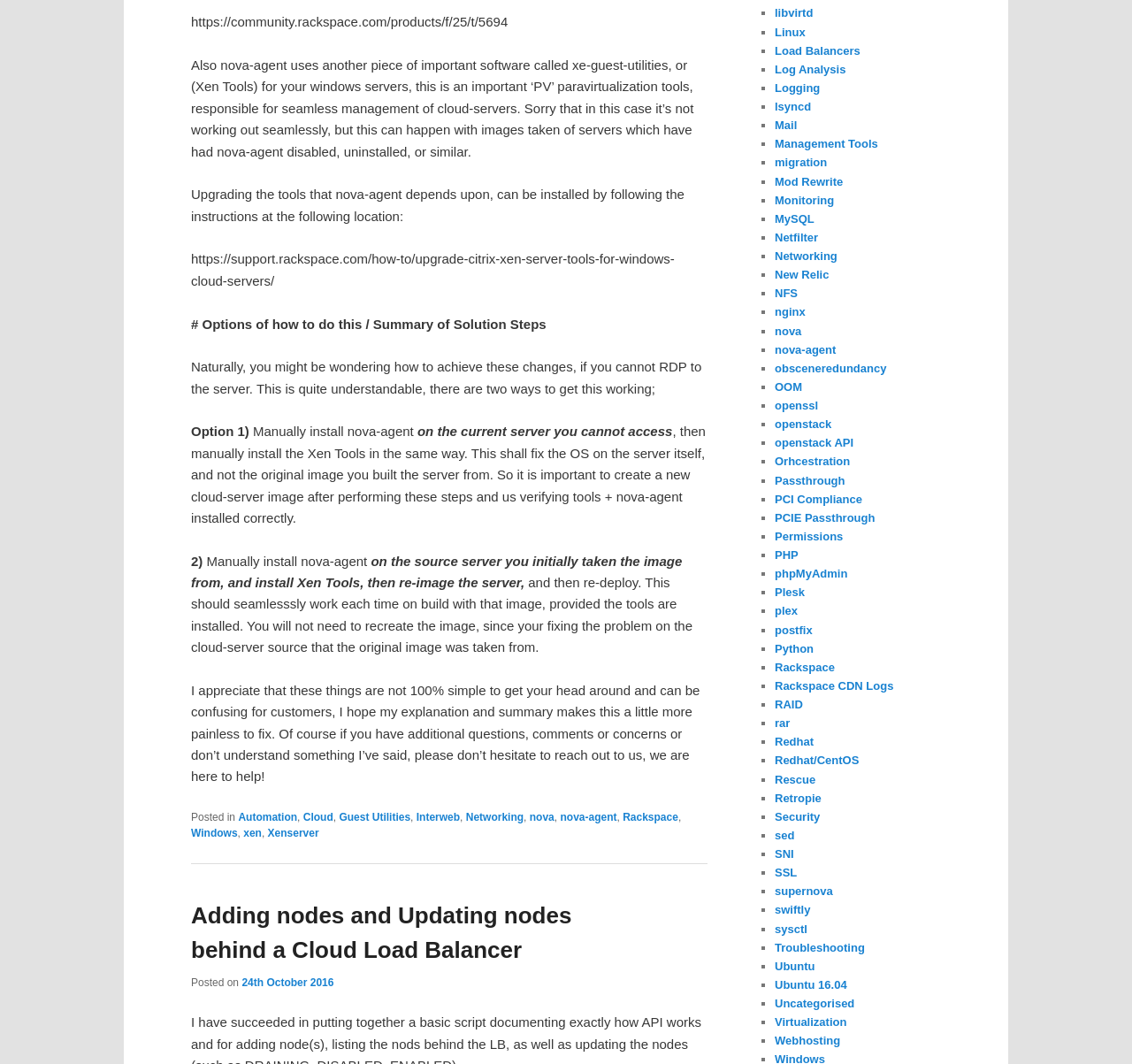Find the bounding box coordinates for the HTML element specified by: "Rackspace".

[0.55, 0.762, 0.599, 0.774]